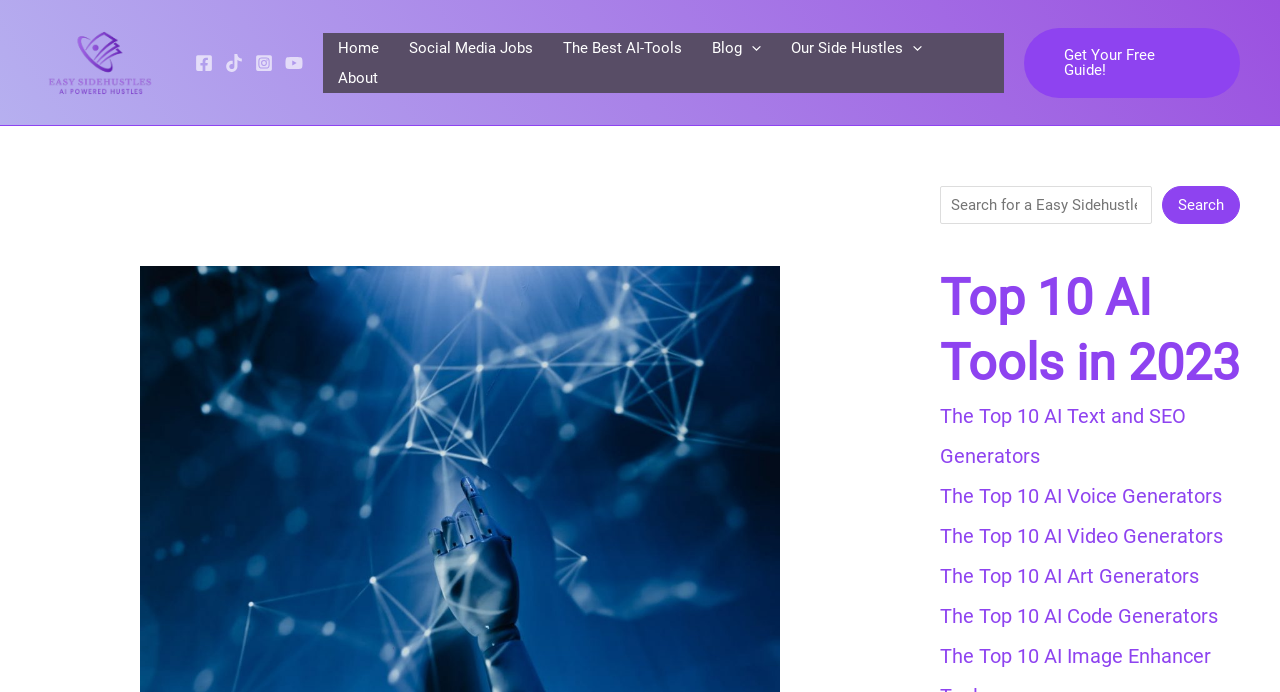Determine the bounding box coordinates of the clickable area required to perform the following instruction: "Search for something". The coordinates should be represented as four float numbers between 0 and 1: [left, top, right, bottom].

[0.734, 0.269, 0.969, 0.324]